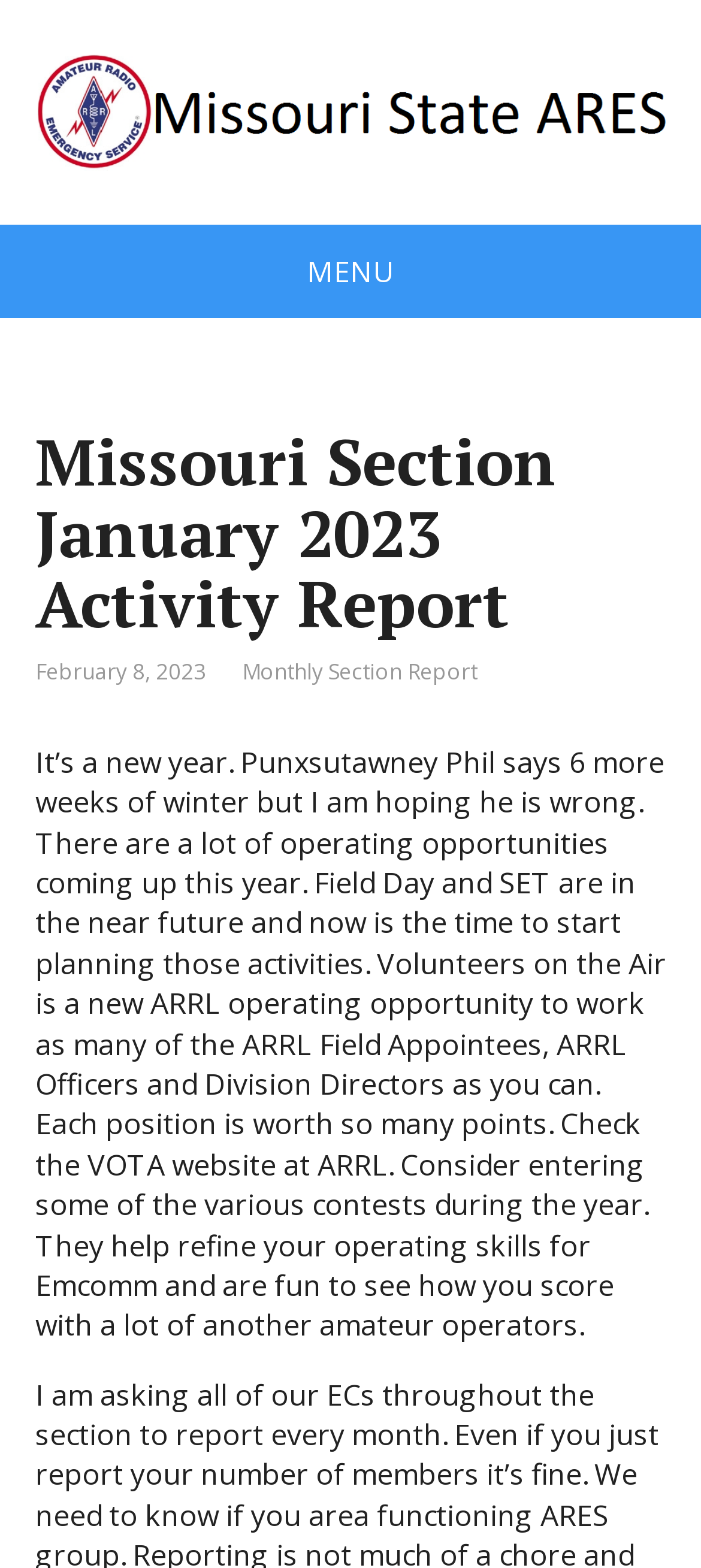Please respond to the question using a single word or phrase:
What is the name of the operating opportunity mentioned in the report?

Volunteers on the Air